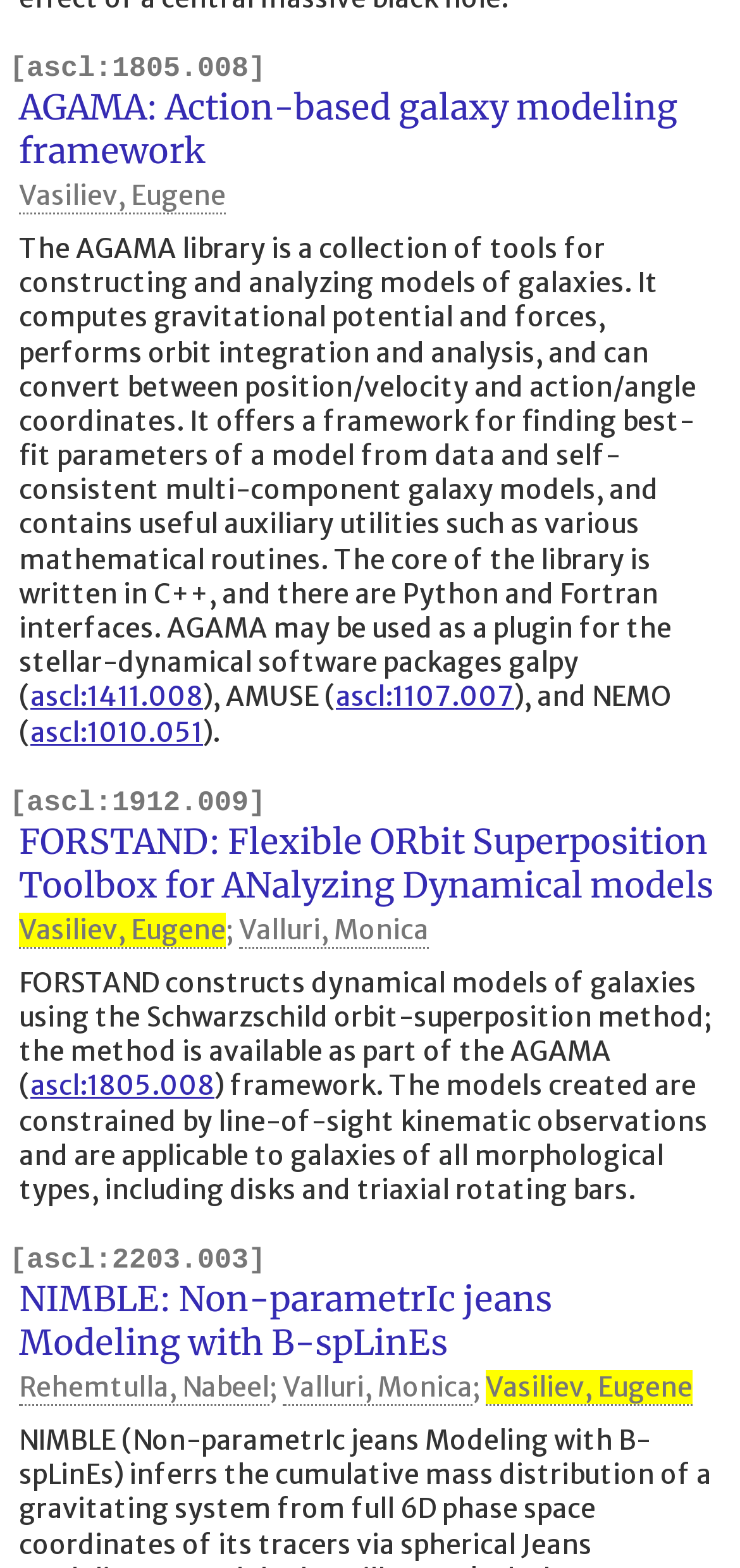Provide the bounding box coordinates of the HTML element this sentence describes: "Valluri, Monica". The bounding box coordinates consist of four float numbers between 0 and 1, i.e., [left, top, right, bottom].

[0.382, 0.881, 0.638, 0.904]